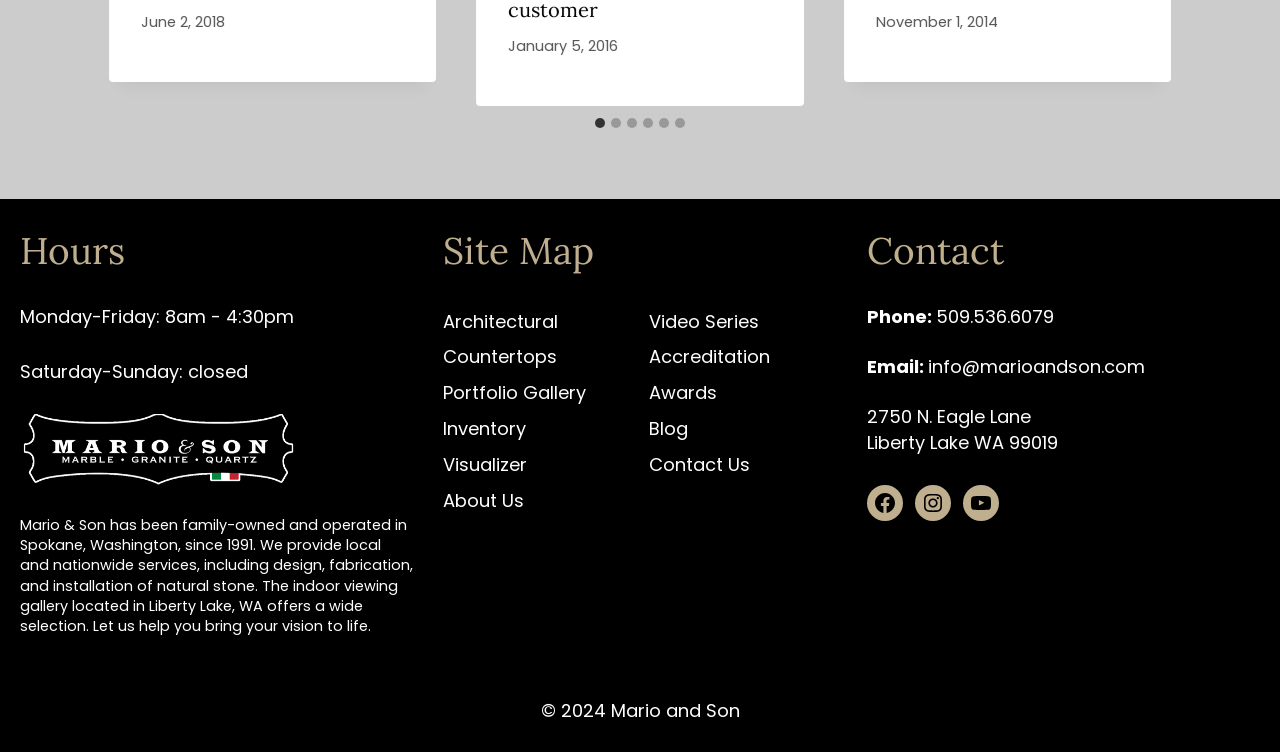Highlight the bounding box coordinates of the region I should click on to meet the following instruction: "Visit Facebook page".

[0.677, 0.645, 0.705, 0.693]